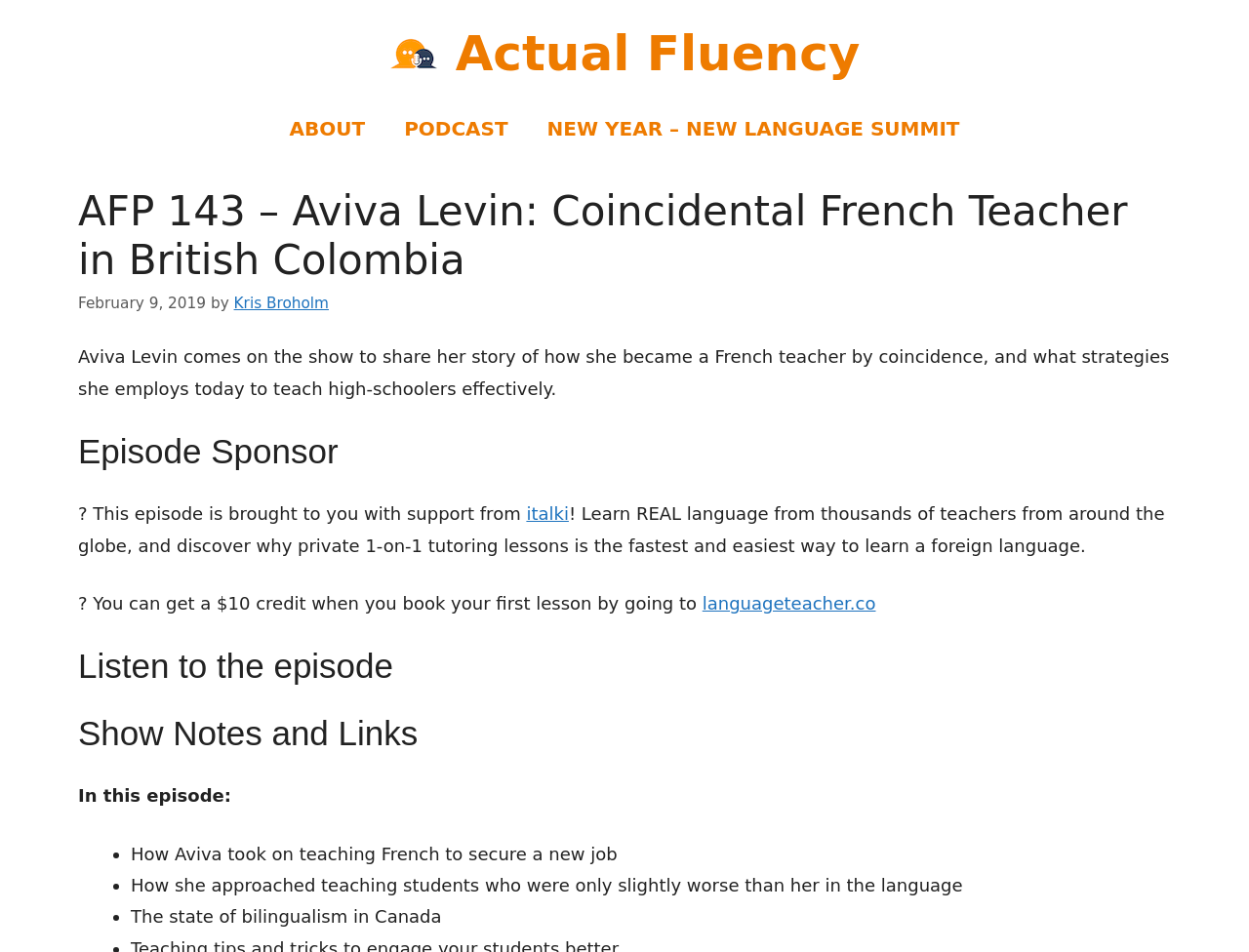Given the element description alt="Actual Fluency", specify the bounding box coordinates of the corresponding UI element in the format (top-left x, top-left y, bottom-right x, bottom-right y). All values must be between 0 and 1.

[0.311, 0.044, 0.35, 0.066]